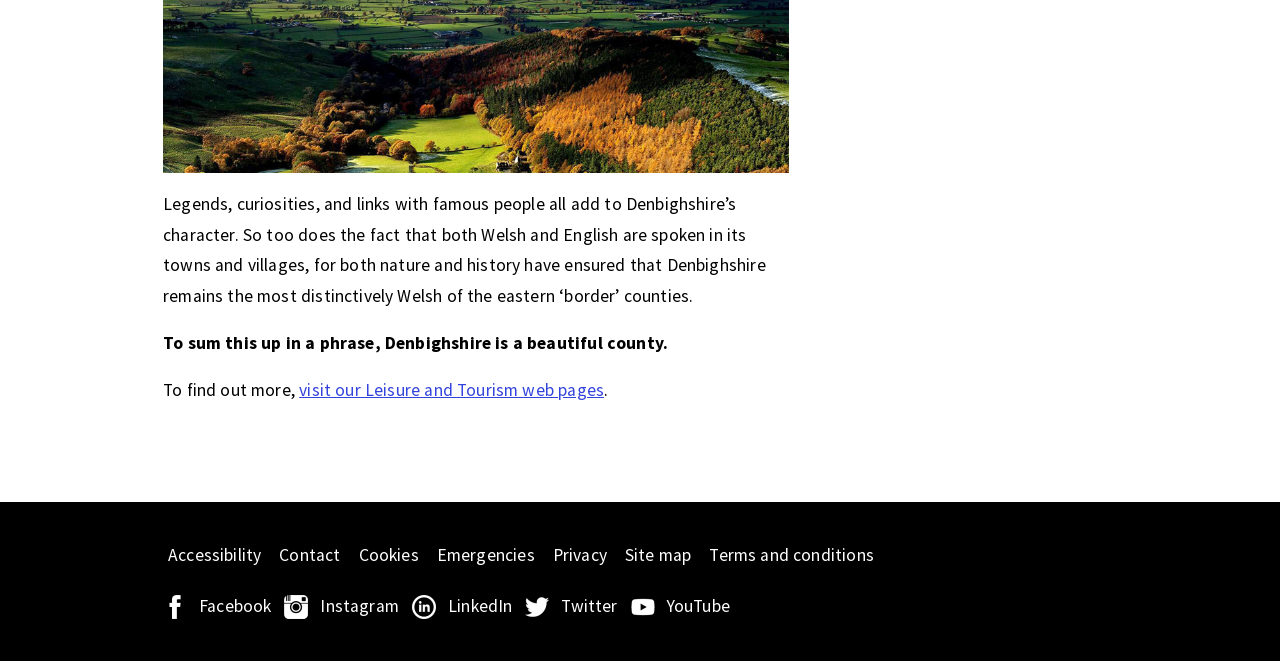Bounding box coordinates should be in the format (top-left x, top-left y, bottom-right x, bottom-right y) and all values should be floating point numbers between 0 and 1. Determine the bounding box coordinate for the UI element described as: Site map

[0.484, 0.819, 0.544, 0.861]